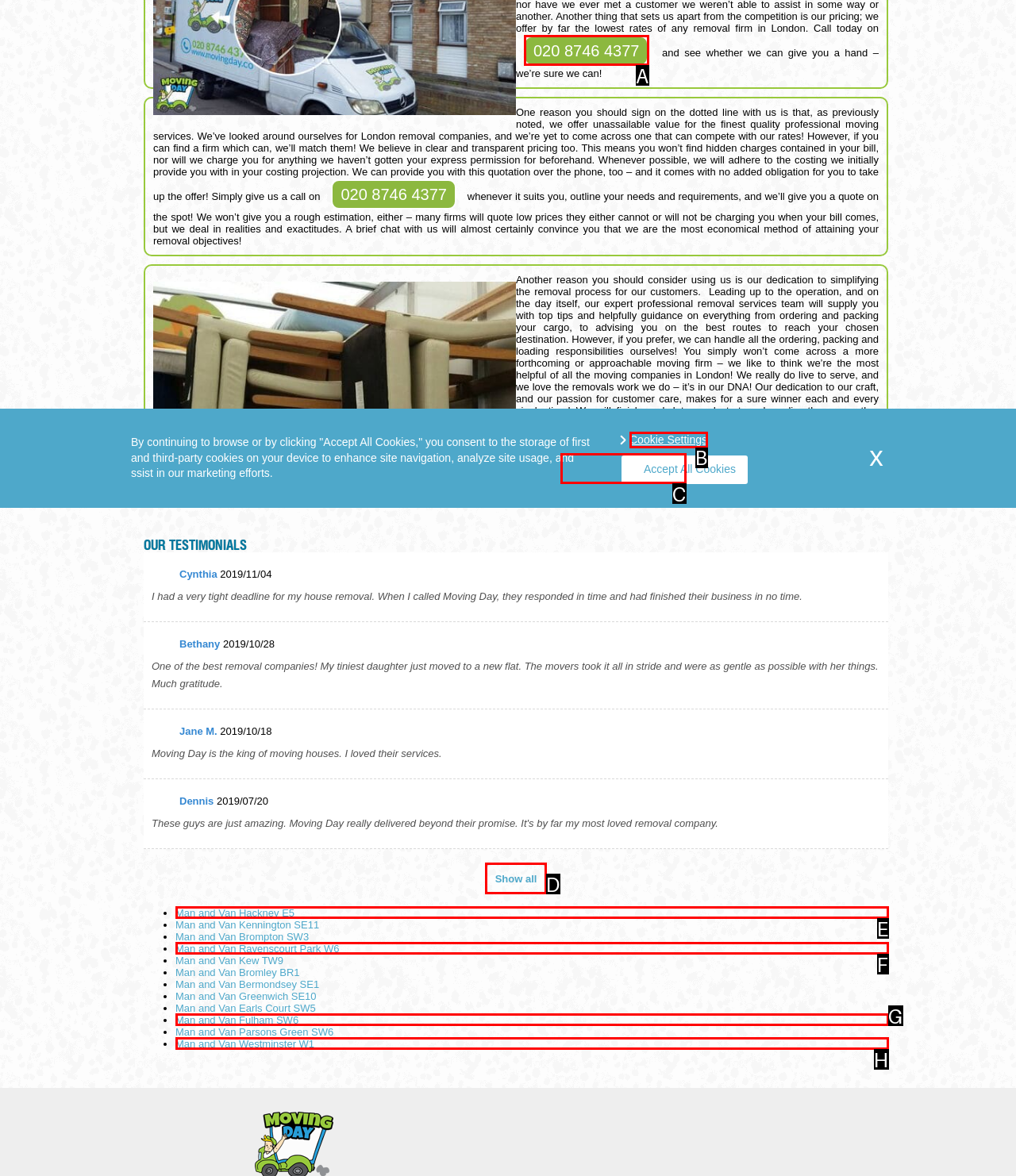Given the description: 020 8746 4377, choose the HTML element that matches it. Indicate your answer with the letter of the option.

C